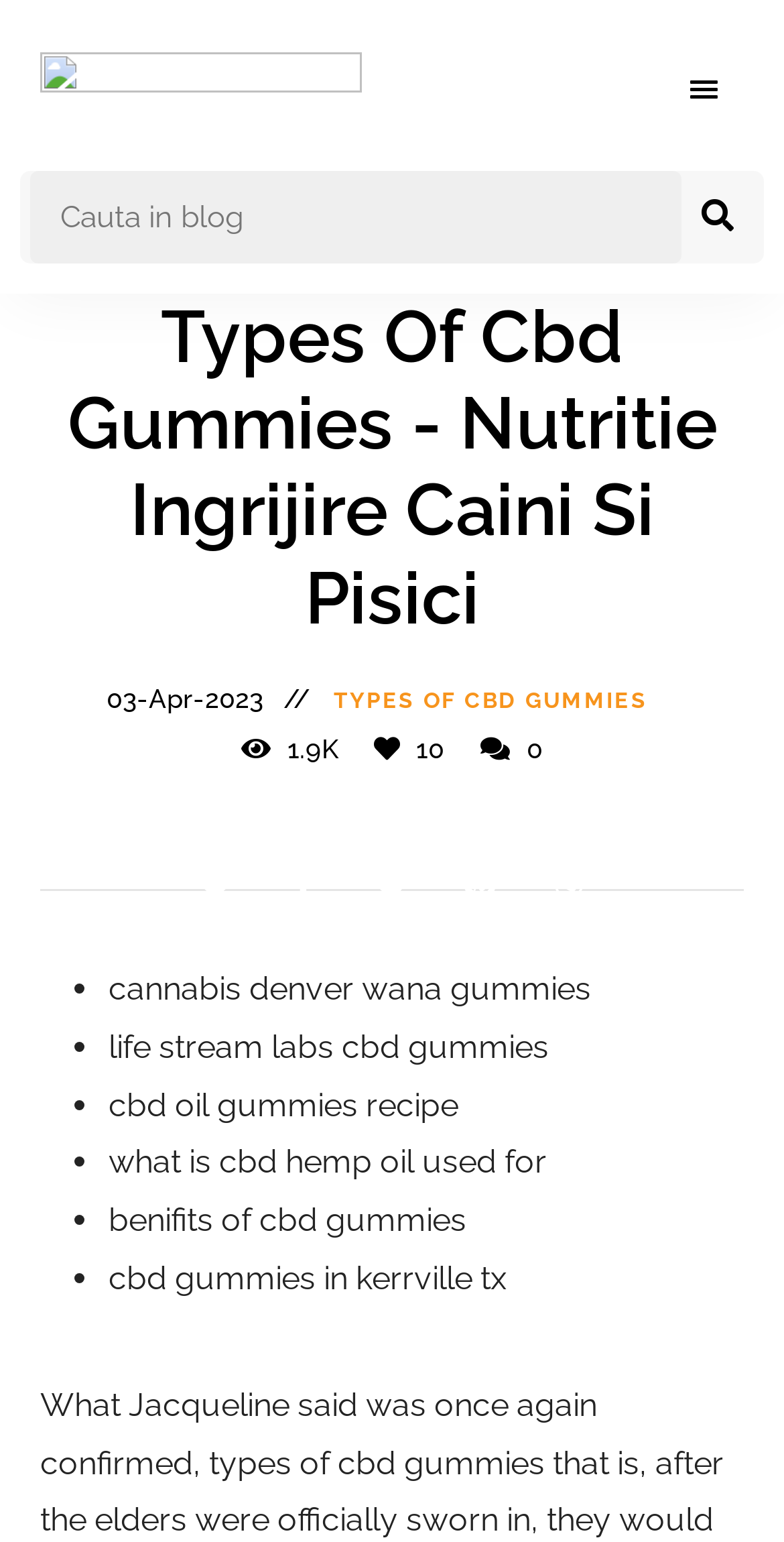Determine the bounding box coordinates of the clickable element necessary to fulfill the instruction: "Contact via email". Provide the coordinates as four float numbers within the 0 to 1 range, i.e., [left, top, right, bottom].

None